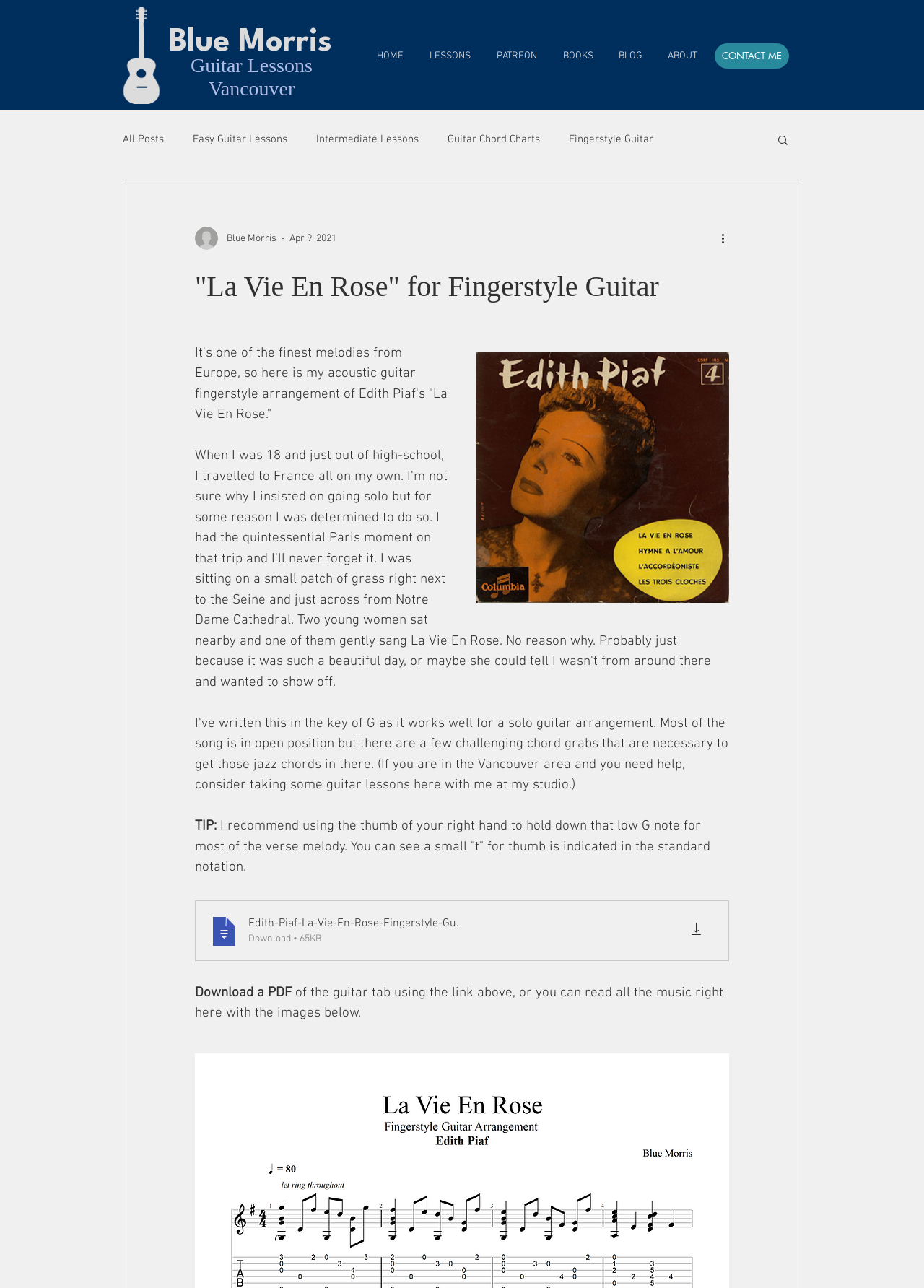Determine the bounding box coordinates of the clickable region to execute the instruction: "Click on the 'LESSONS' link". The coordinates should be four float numbers between 0 and 1, denoted as [left, top, right, bottom].

[0.447, 0.035, 0.52, 0.052]